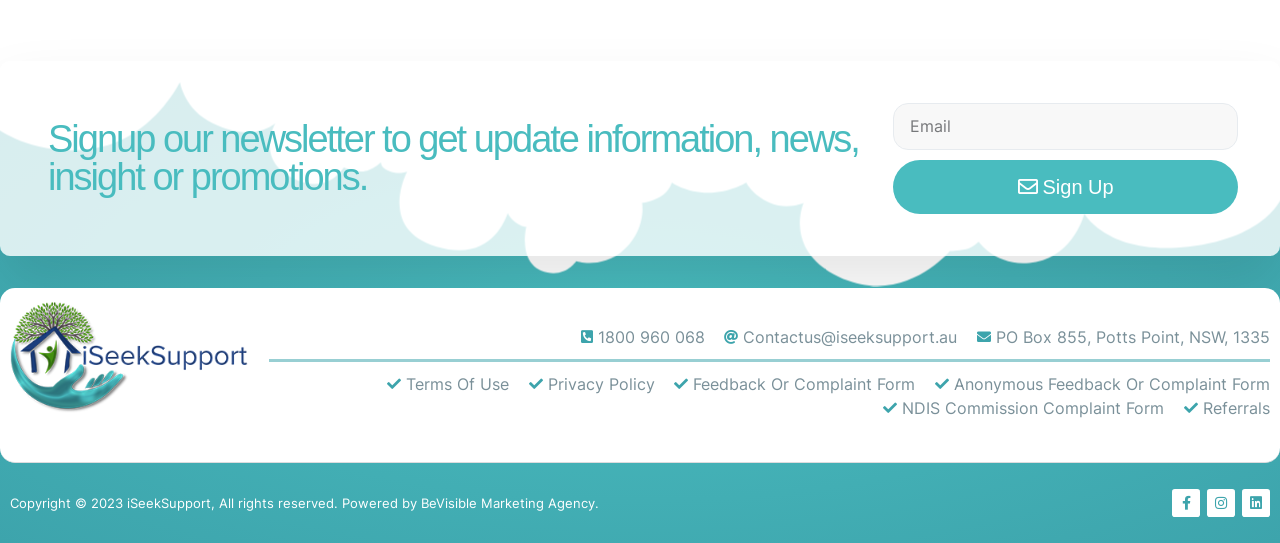Locate the bounding box coordinates of the area that needs to be clicked to fulfill the following instruction: "Contact us via phone". The coordinates should be in the format of four float numbers between 0 and 1, namely [left, top, right, bottom].

[0.467, 0.602, 0.551, 0.639]